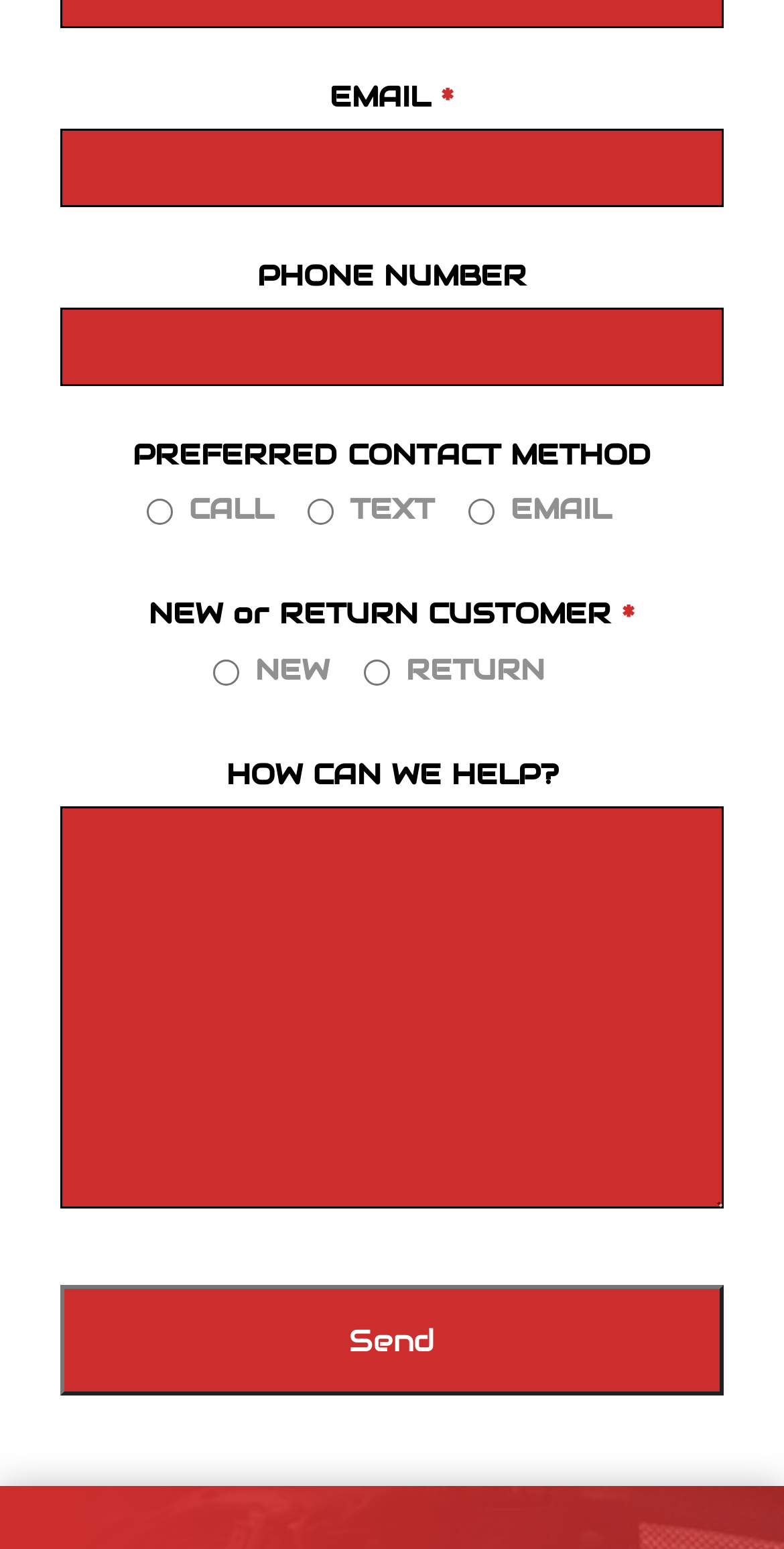Give a concise answer of one word or phrase to the question: 
How many text input fields are on the page?

3